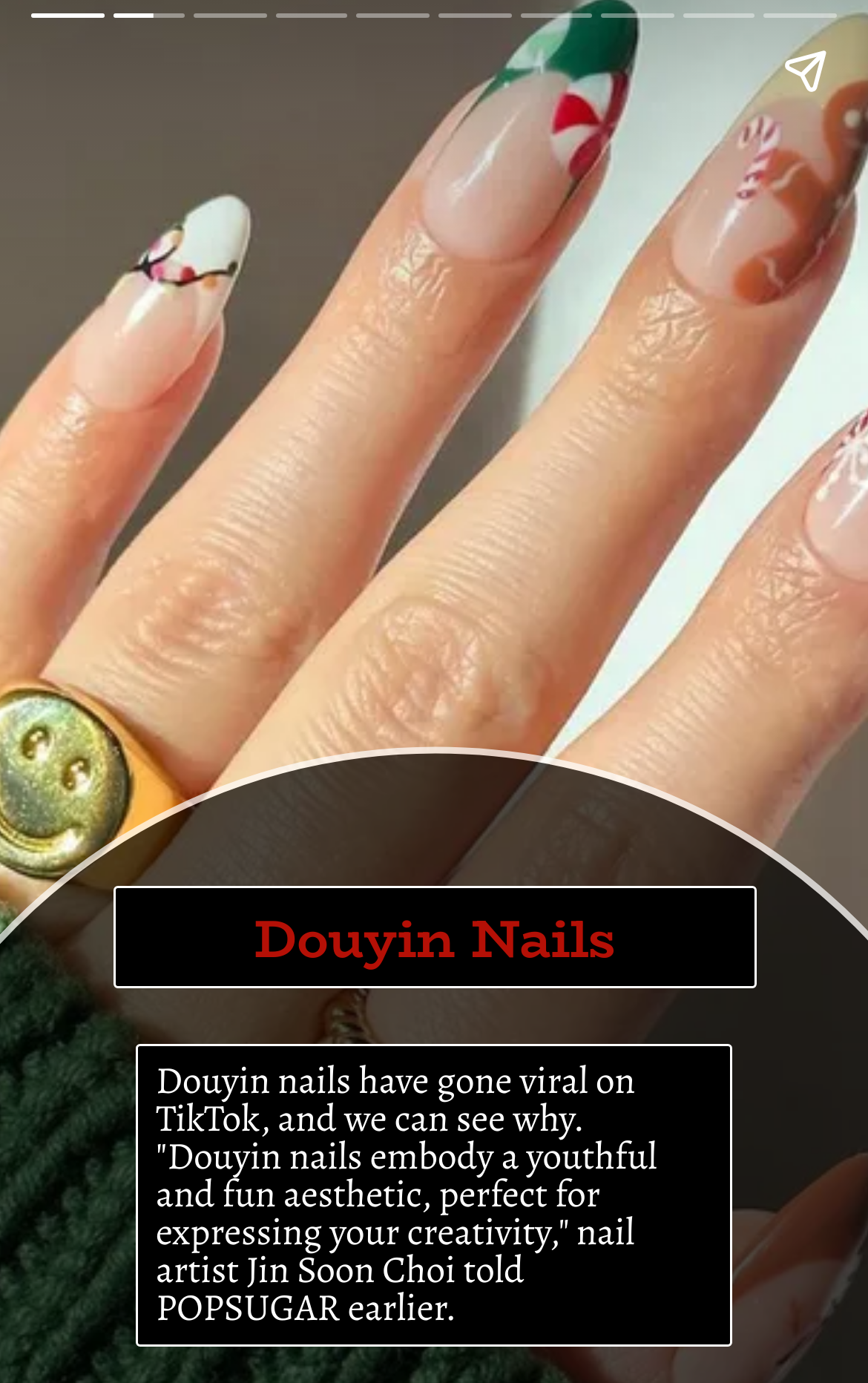Present a detailed account of what is displayed on the webpage.

The webpage is about winter nail designs, specifically highlighting the trend of "Douyin Nails" that have gone viral on TikTok. At the top of the page, there is a heading that reads "Douyin Nails". Below the heading, there is a paragraph of text that describes the aesthetic of Douyin nails, quoting a nail artist. 

On the top-left corner of the page, there is a set of navigation buttons, including "Previous page" and "Next page", allowing users to navigate through the content. On the top-right corner, there is a "Share story" button. 

The page also has a large section that takes up most of the screen, which is likely a gallery or a showcase of the winter nail designs, although the exact content is not specified.